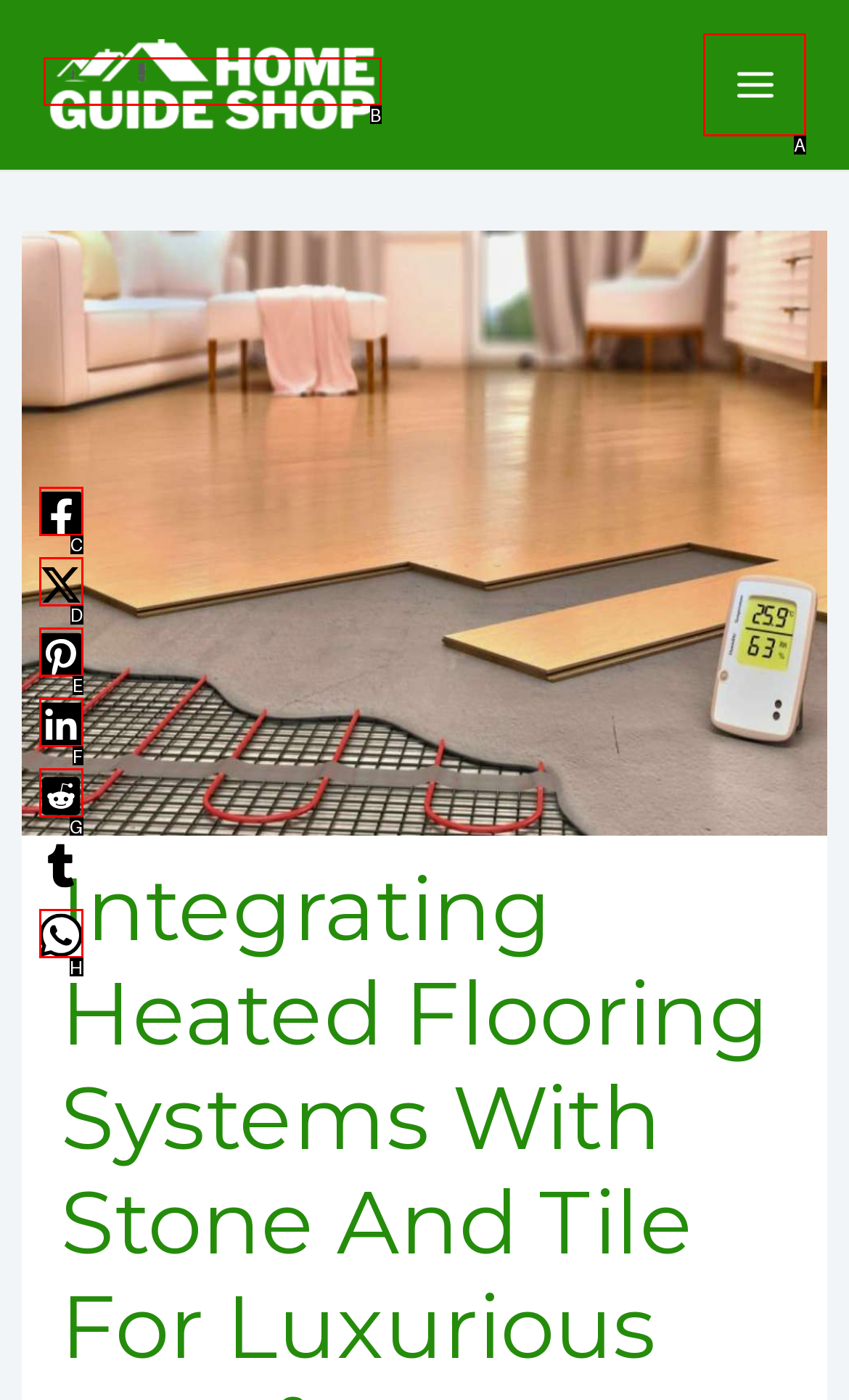Which UI element matches this description: alt="Home Guide Shop Logo"?
Reply with the letter of the correct option directly.

B